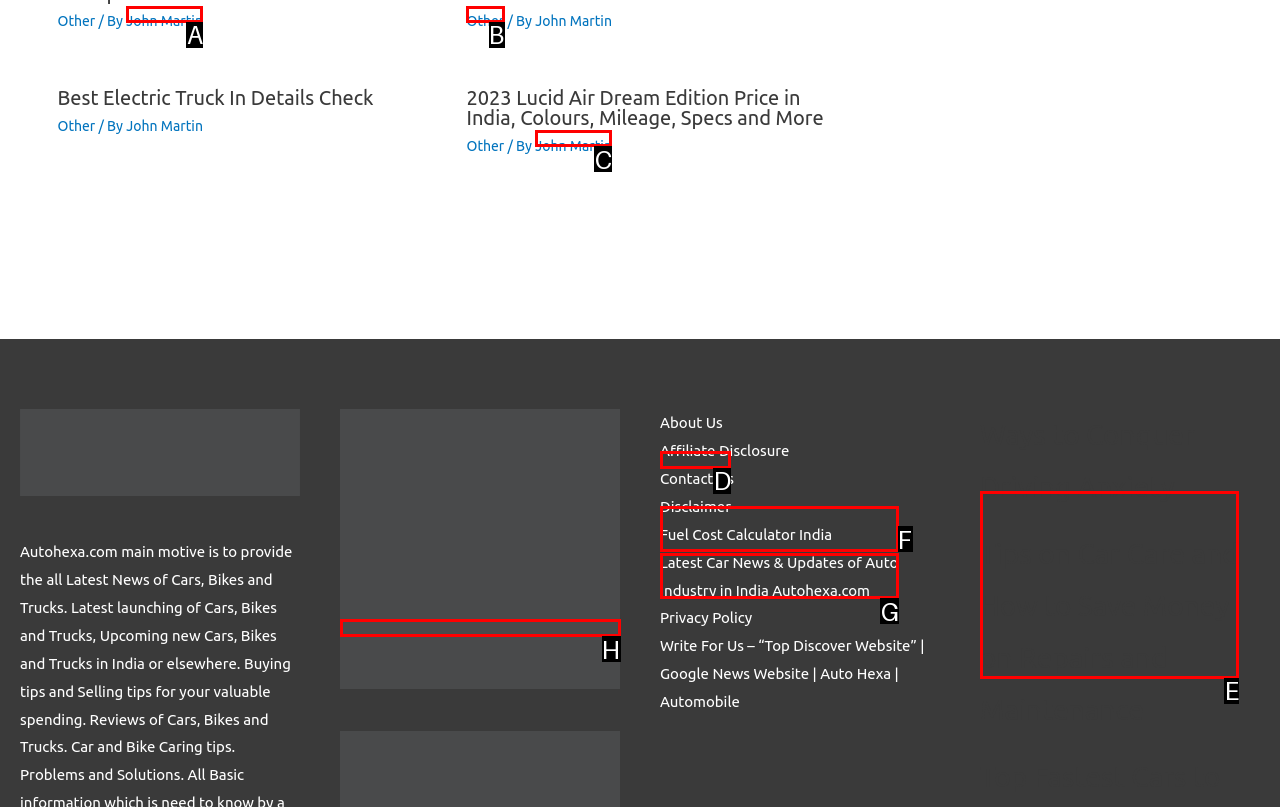Indicate the UI element to click to perform the task: Read the latest car news and updates. Reply with the letter corresponding to the chosen element.

G